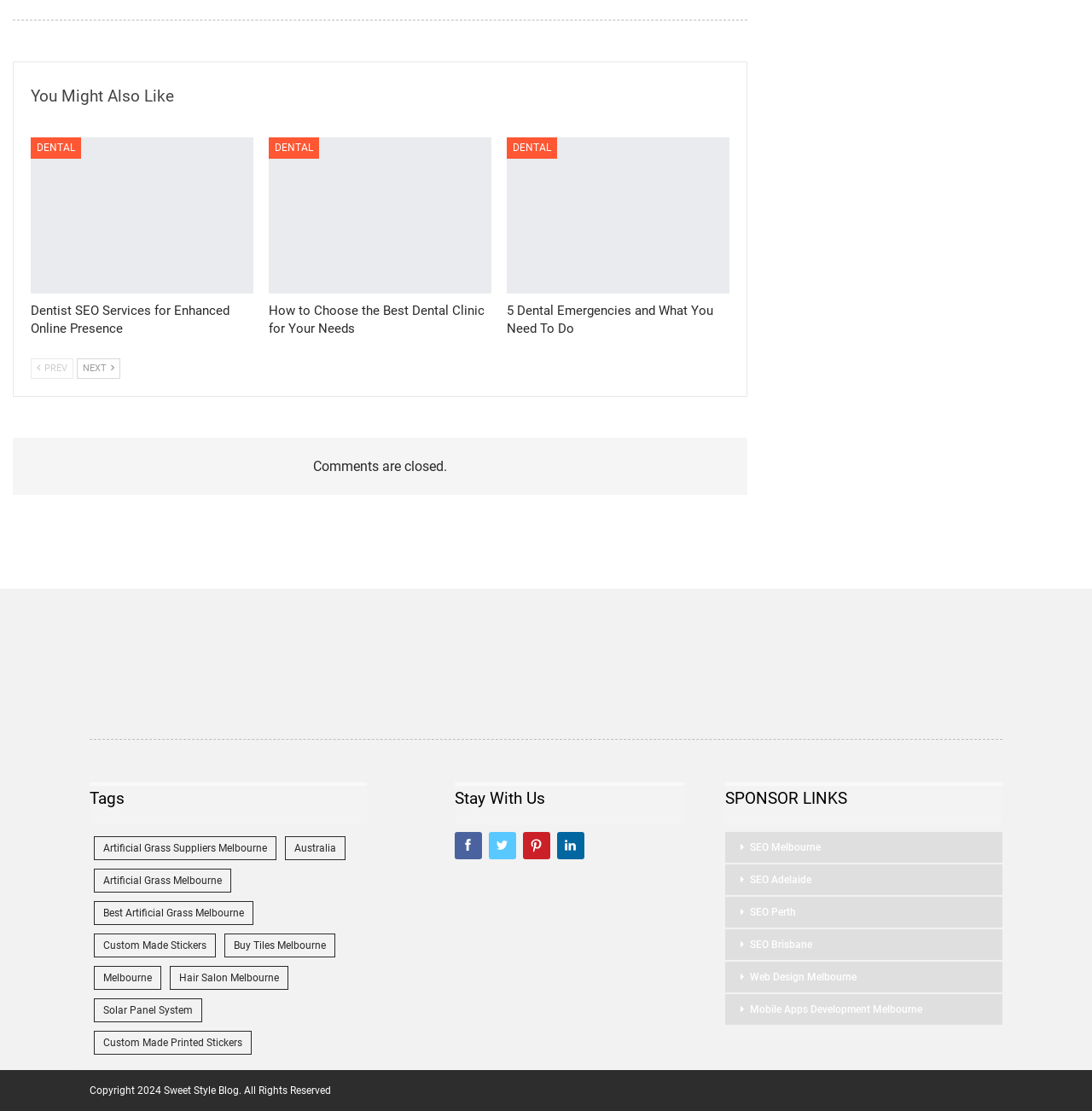What is the theme of the footer section?
Using the visual information, answer the question in a single word or phrase.

Miscellaneous links